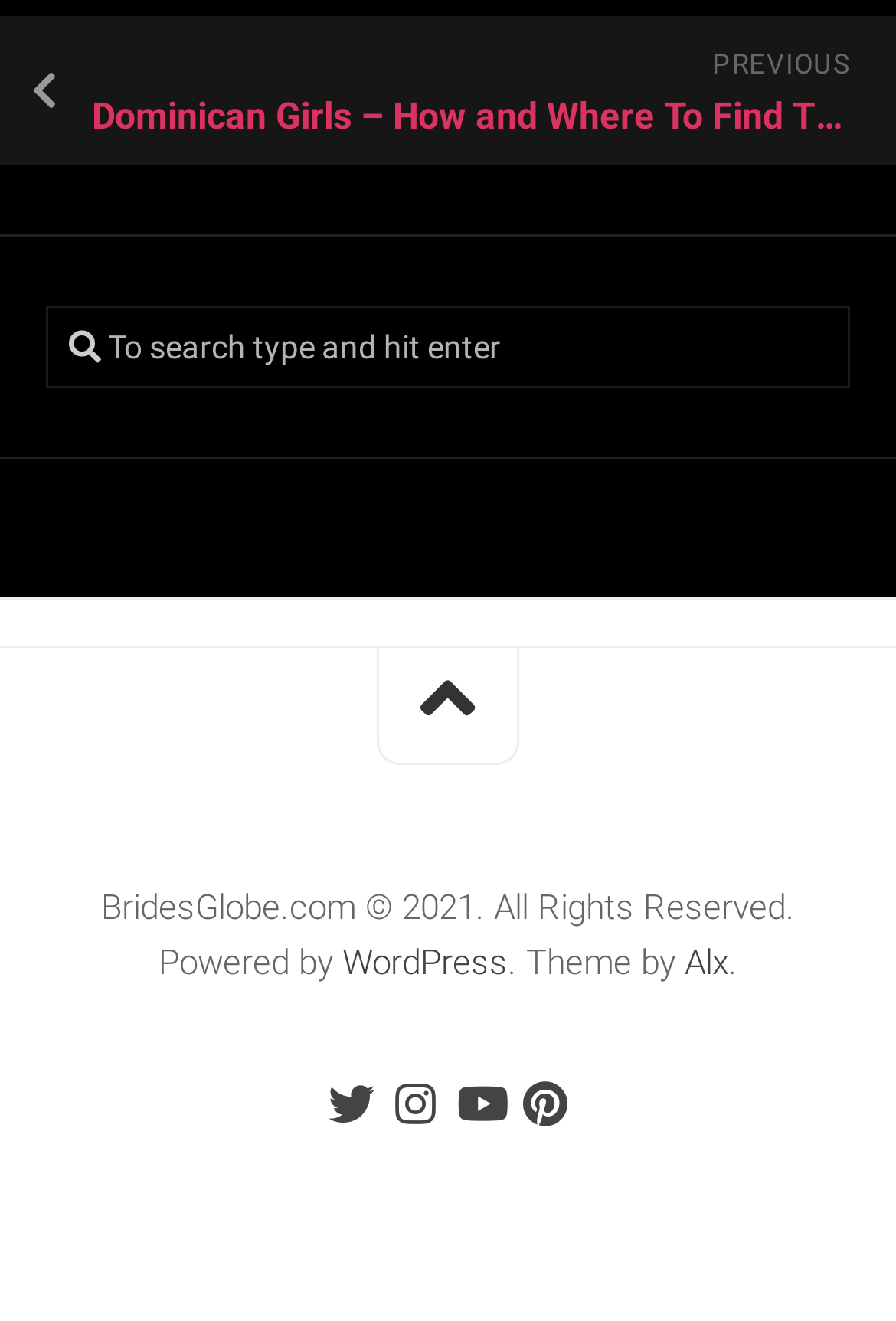Please identify the coordinates of the bounding box that should be clicked to fulfill this instruction: "click previous page".

[0.0, 0.013, 1.0, 0.126]